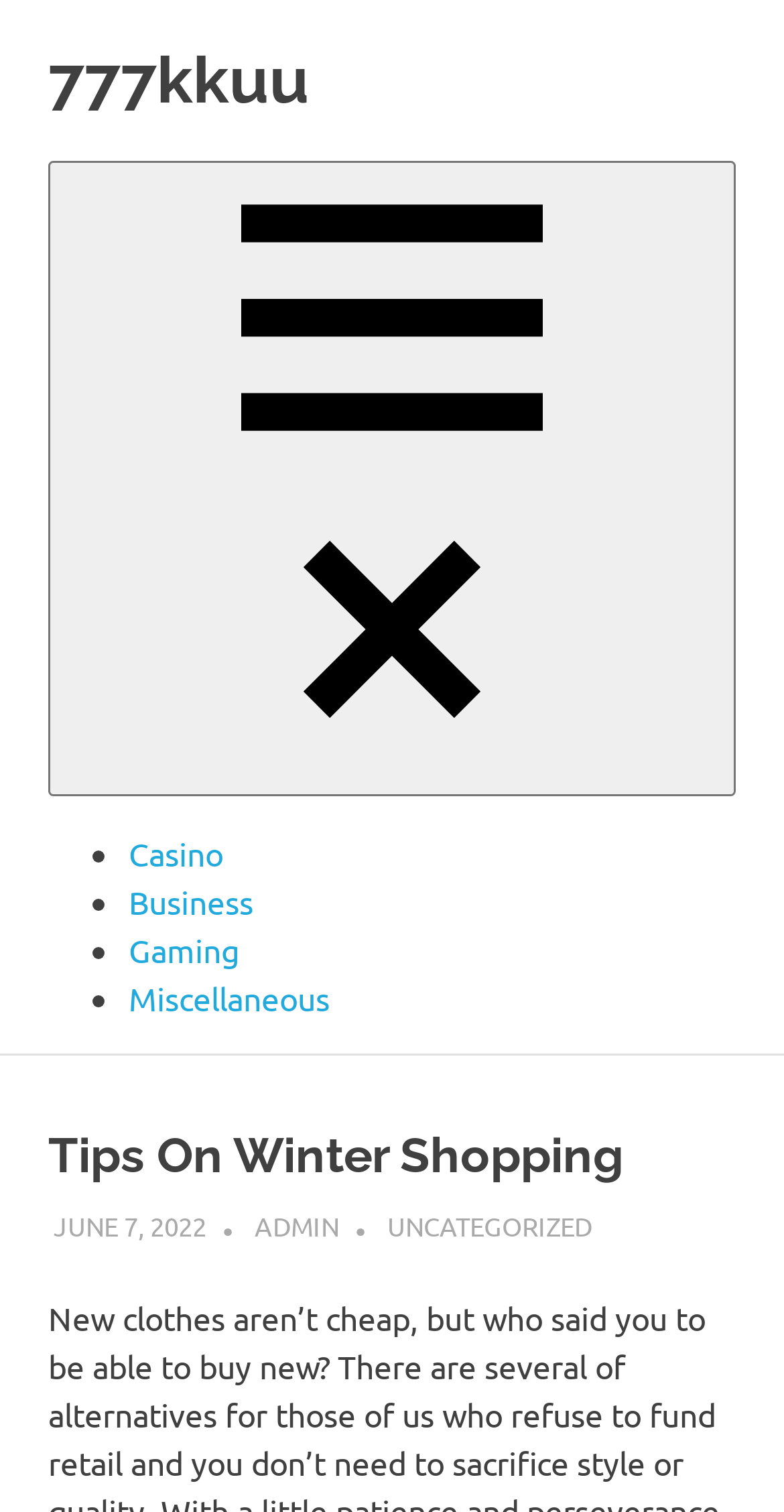Identify and provide the bounding box coordinates of the UI element described: "June 7, 2022". The coordinates should be formatted as [left, top, right, bottom], with each number being a float between 0 and 1.

[0.068, 0.799, 0.263, 0.821]